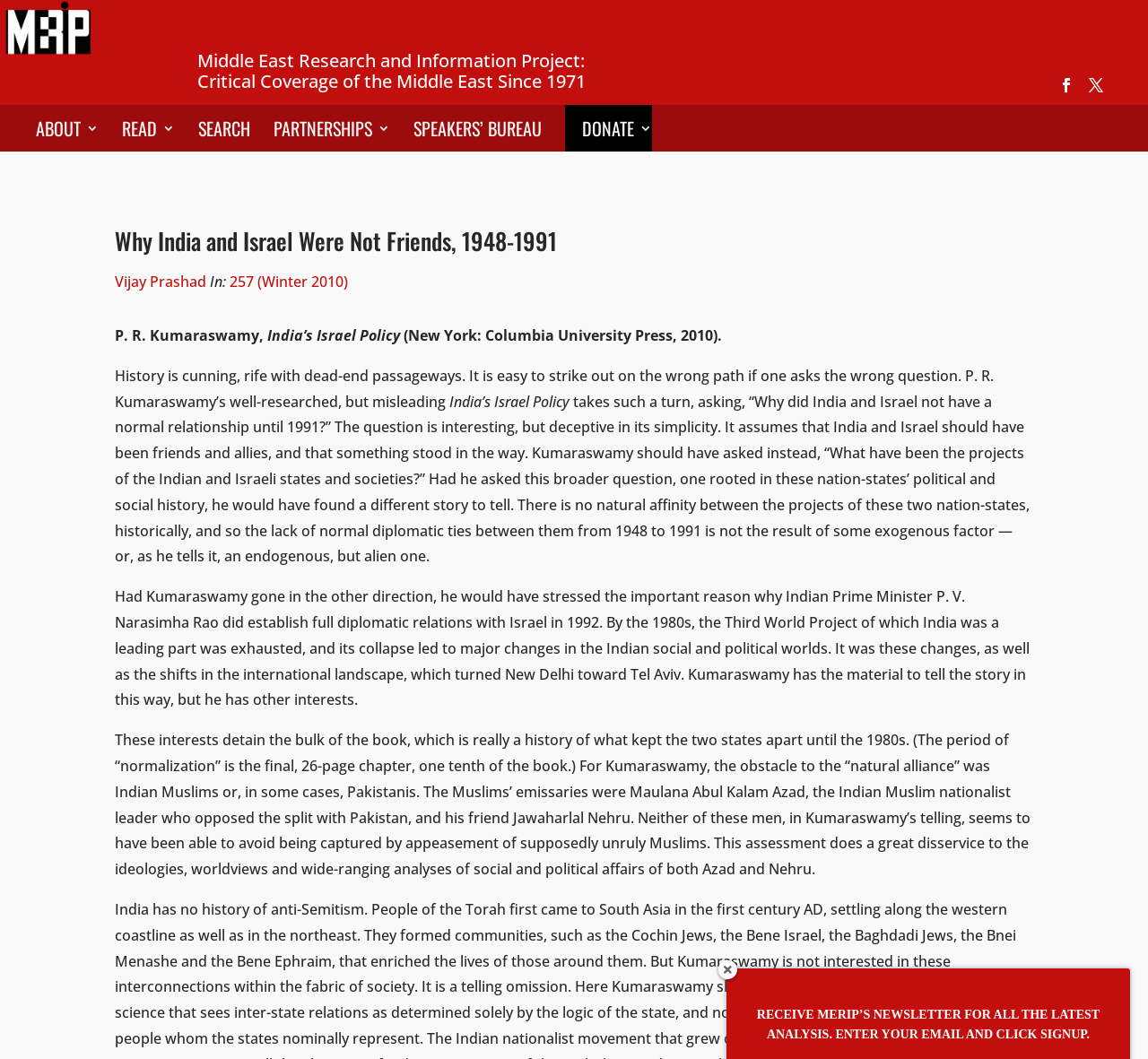Bounding box coordinates should be in the format (top-left x, top-left y, bottom-right x, bottom-right y) and all values should be floating point numbers between 0 and 1. Determine the bounding box coordinate for the UI element described as: Sign In

None